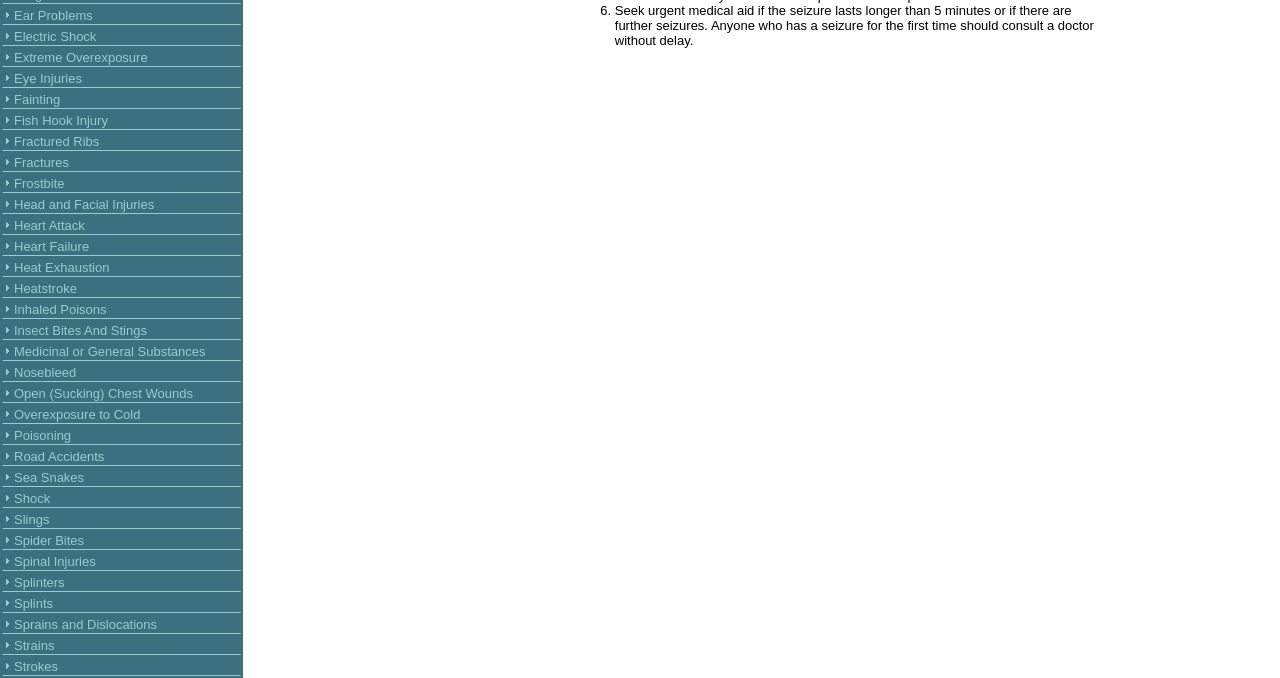Please provide the bounding box coordinate of the region that matches the element description: Insect Bites And Stings. Coordinates should be in the format (top-left x, top-left y, bottom-right x, bottom-right y) and all values should be between 0 and 1.

[0.011, 0.476, 0.115, 0.499]